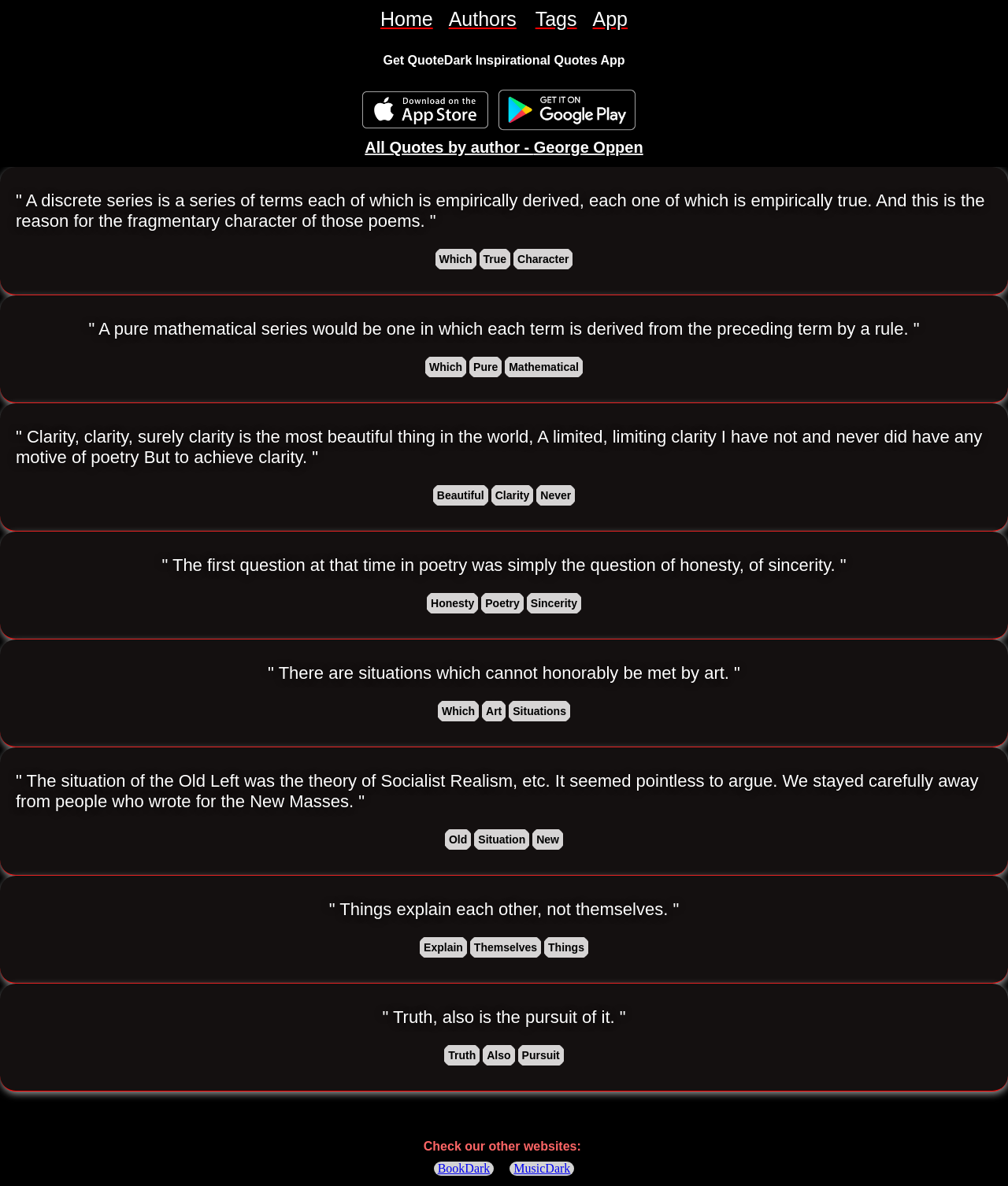Give a one-word or one-phrase response to the question: 
What is the purpose of the 'Check our other websites:' section?

To promote other websites